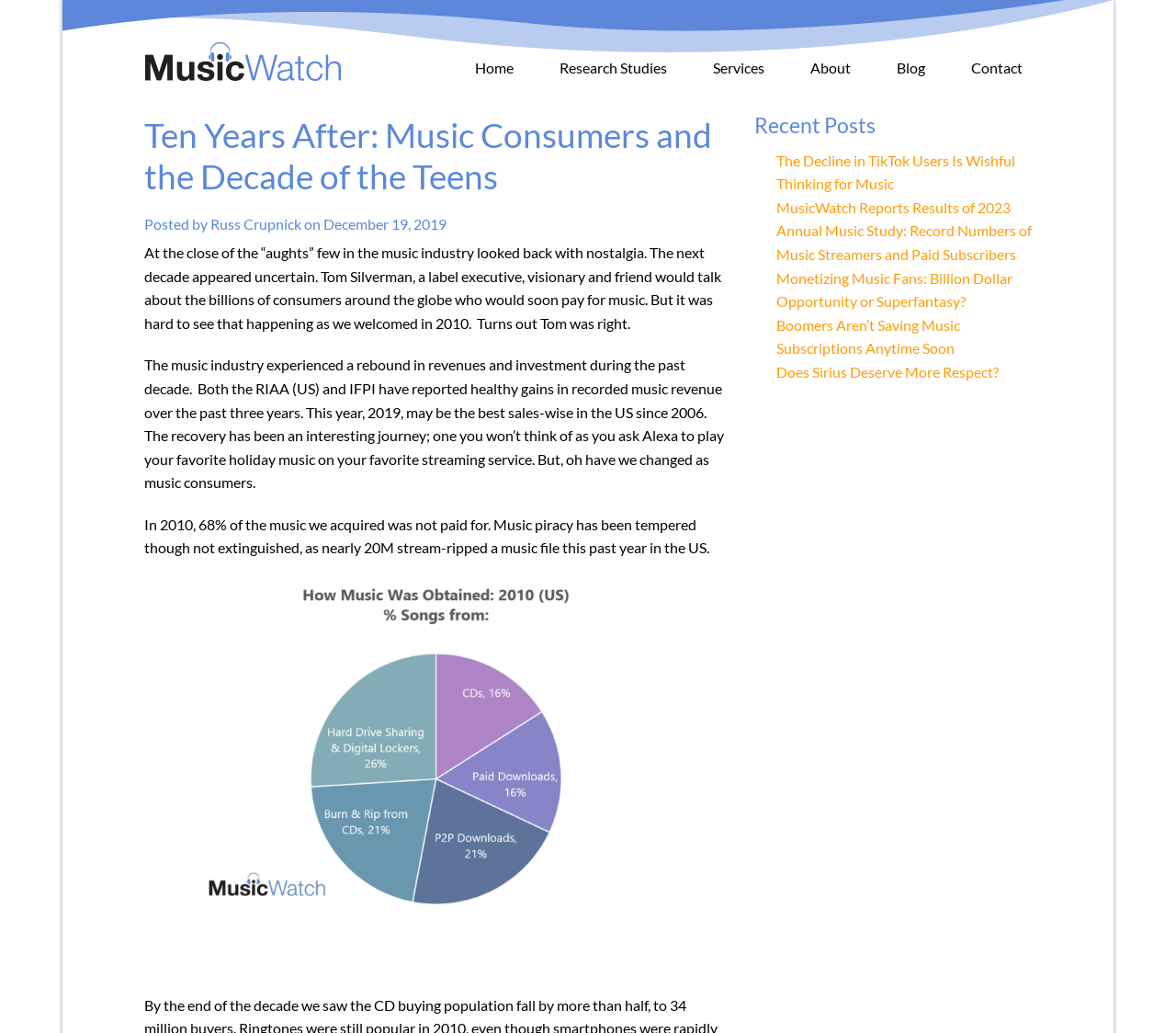Give a short answer to this question using one word or a phrase:
How many paragraphs are in the main article?

3